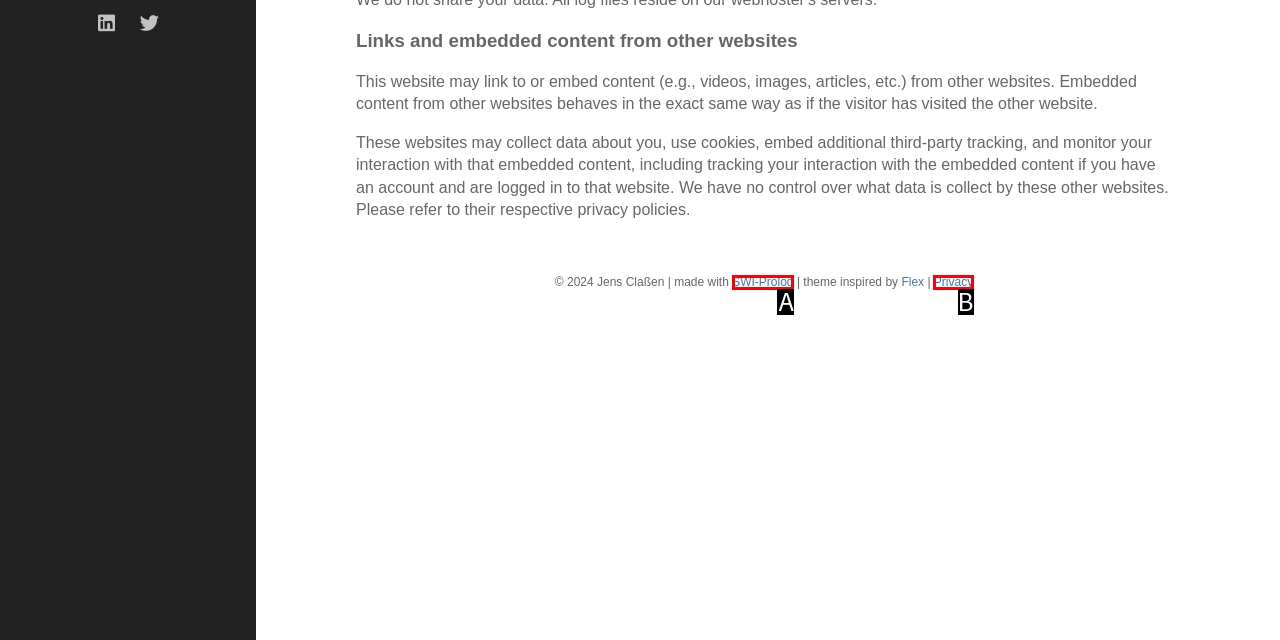Given the description: SWI-Prolog, select the HTML element that matches it best. Reply with the letter of the chosen option directly.

A